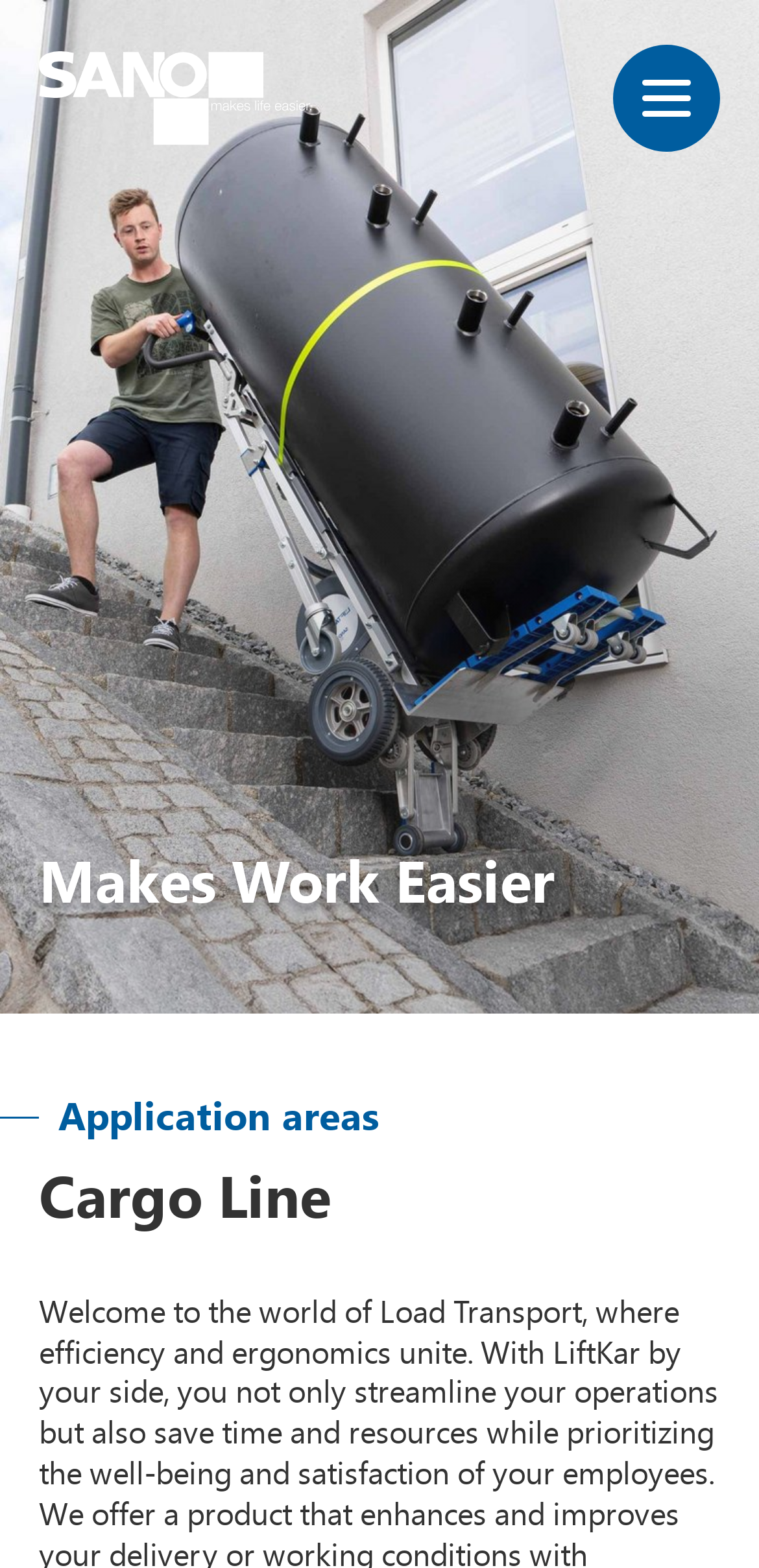What type of element is located at the top left corner?
Using the image, give a concise answer in the form of a single word or short phrase.

Image